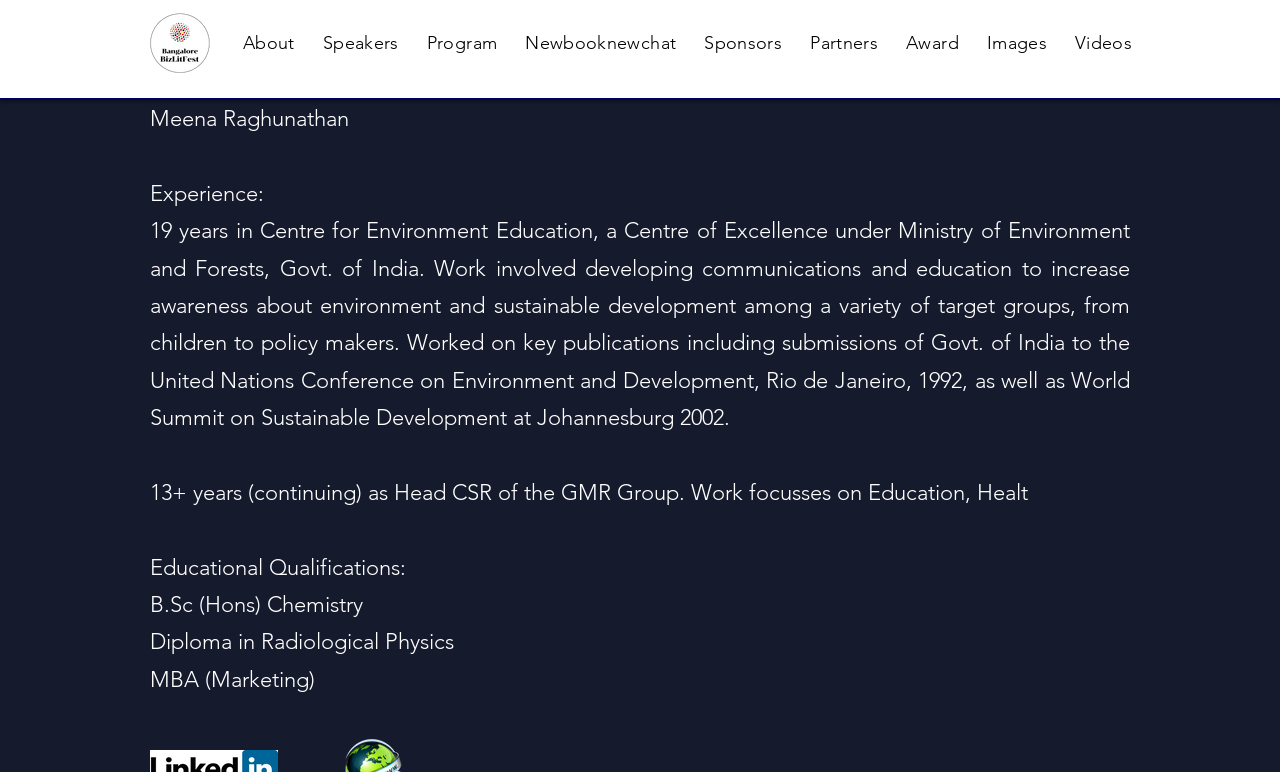Pinpoint the bounding box coordinates of the clickable area needed to execute the instruction: "View Speakers page". The coordinates should be specified as four float numbers between 0 and 1, i.e., [left, top, right, bottom].

[0.244, 0.027, 0.319, 0.084]